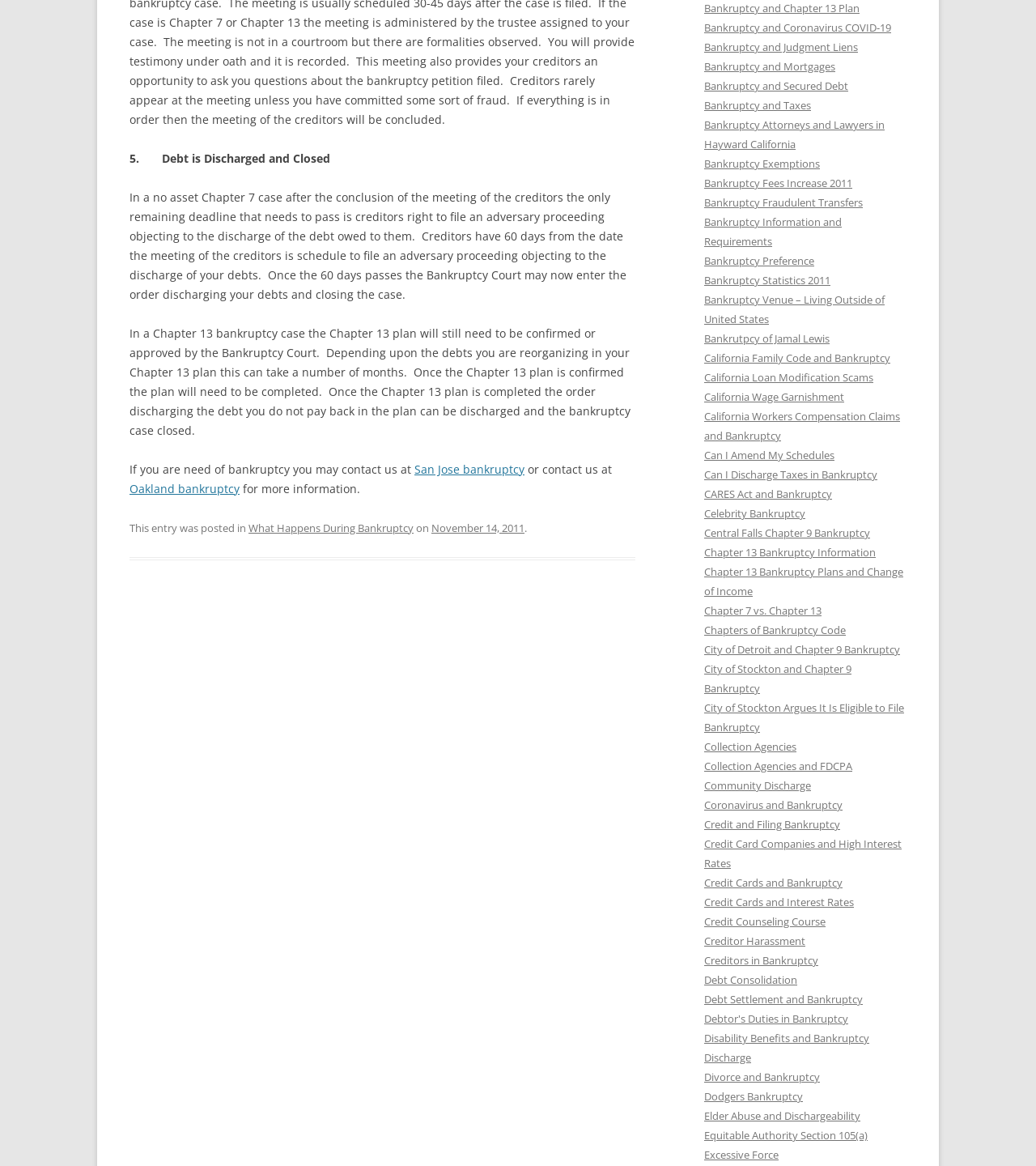Please specify the bounding box coordinates of the area that should be clicked to accomplish the following instruction: "Get information about Bankruptcy Attorneys and Lawyers in Hayward California". The coordinates should consist of four float numbers between 0 and 1, i.e., [left, top, right, bottom].

[0.68, 0.101, 0.854, 0.13]